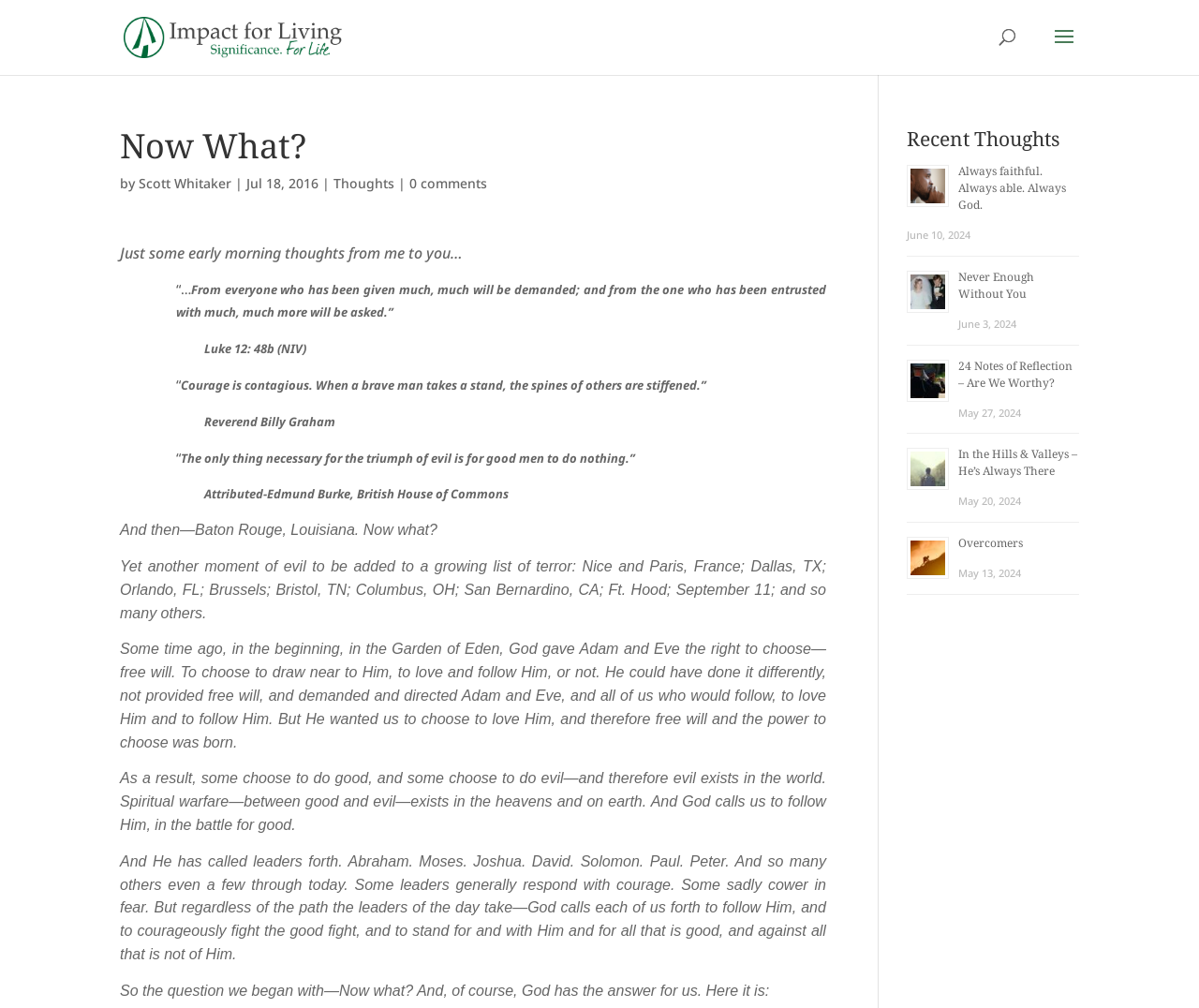Construct a comprehensive caption that outlines the webpage's structure and content.

The webpage is a blog post titled "Now What? | Impact for Living" with a prominent header at the top. Below the header, there is a search bar spanning across the top of the page. 

The main content of the blog post is divided into two sections. The first section is a long article with multiple paragraphs, quotes, and references. The article starts with a question "Now what?" and discusses the concept of courage, free will, and the battle between good and evil. It also mentions various leaders throughout history who have responded to God's call with courage. The article concludes with a call to action, encouraging readers to follow God and stand against evil.

The second section, located on the right side of the page, is a list of recent thoughts or blog posts, each with a heading, image, and timestamp. There are five recent thoughts listed, each with a title, such as "Always faithful. Always able. Always God." and "In the Hills & Valleys – He’s Always There". Each thought has a corresponding image and timestamp, ranging from June 10, 2024, to May 13, 2024.

At the top of the page, there is a link to "Impact for Living" and an image with the same title. The author of the blog post, Scott Whitaker, is credited below the title, along with the date of publication, July 18, 2016. There are also links to "Thoughts" and "0 comments" above the main content.